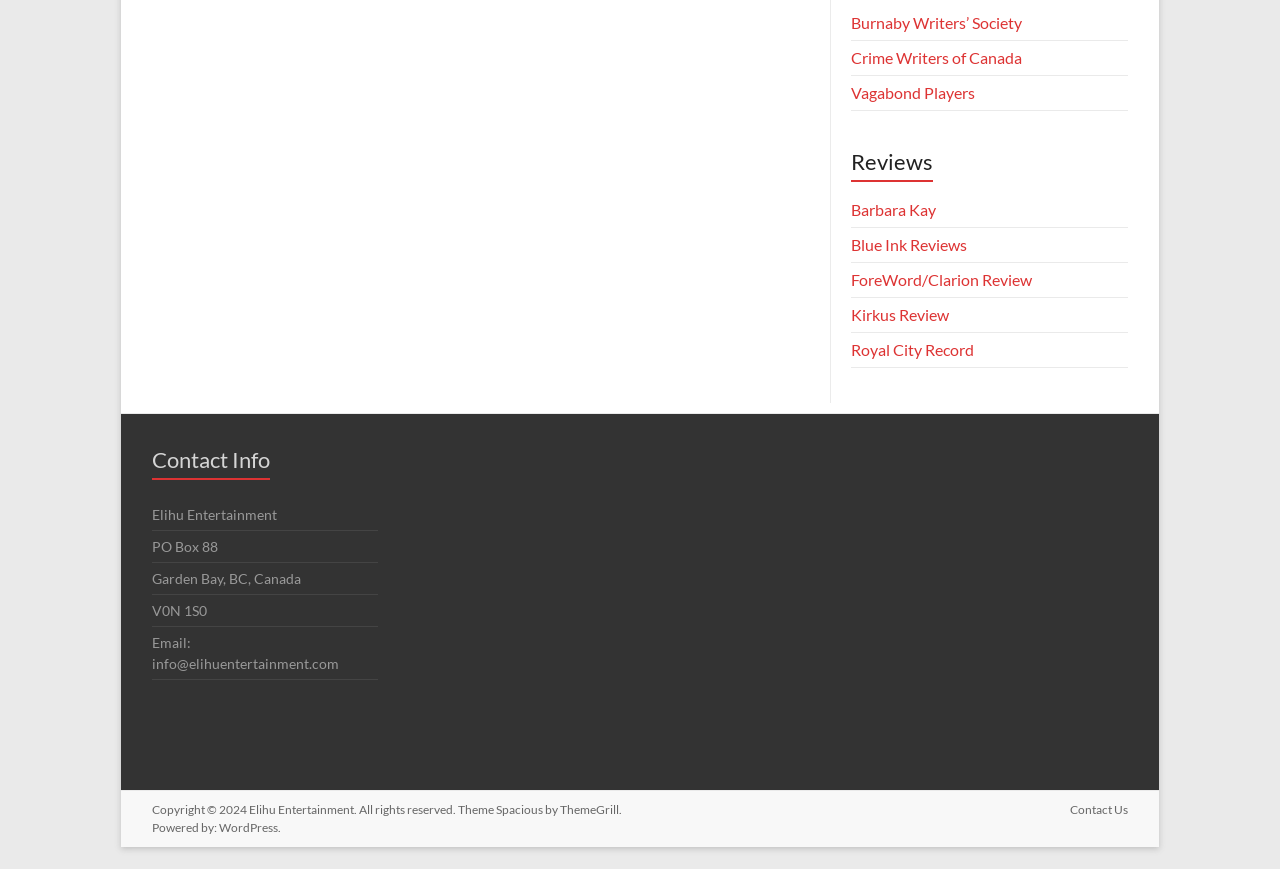How many links are there in the reviews section?
Using the image, answer in one word or phrase.

6